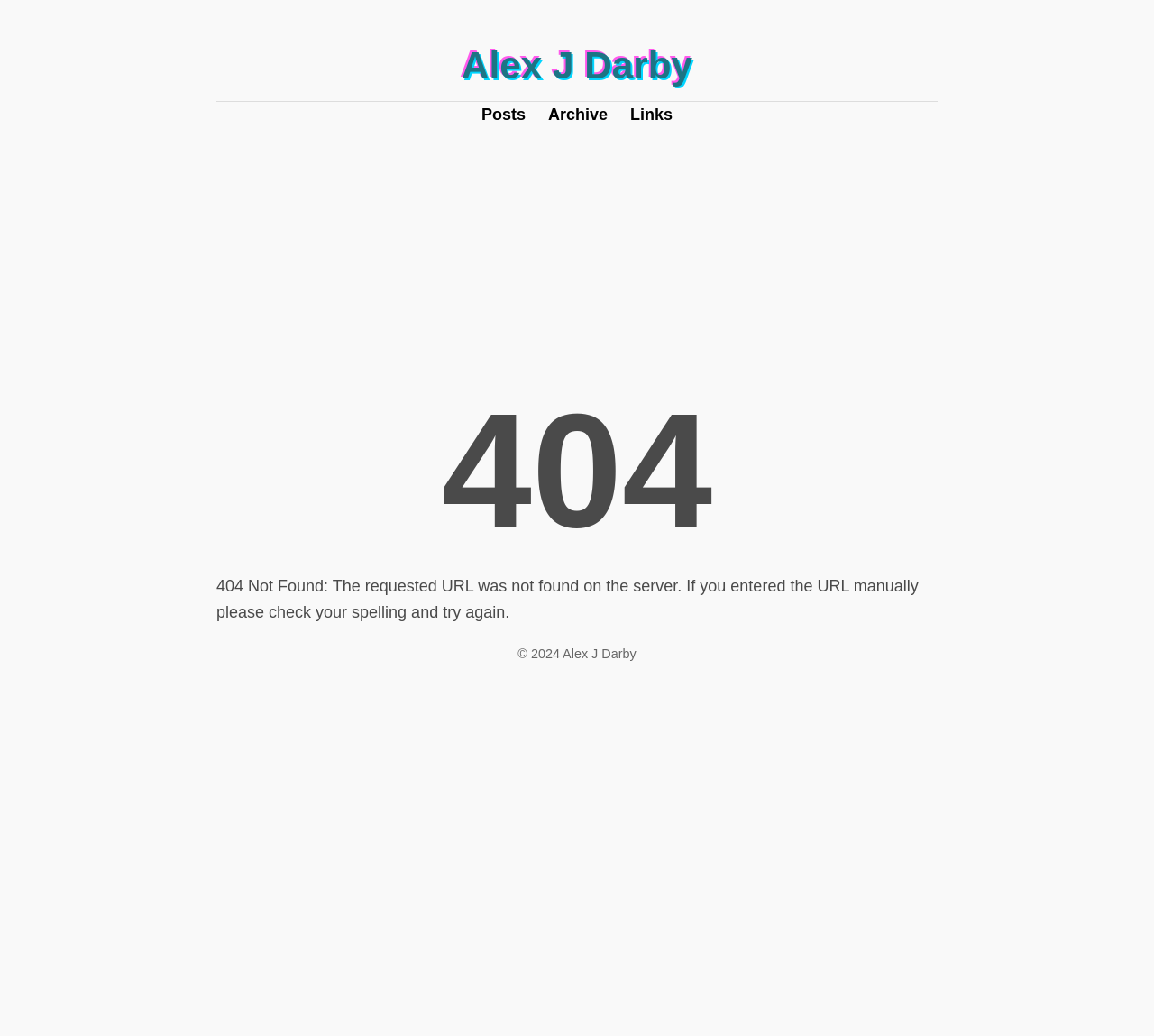Consider the image and give a detailed and elaborate answer to the question: 
What is the name of the website owner?

I found the name of the website owner by looking at the root element with the text 'Alex J Darby' and also the static text element with the text '© 2024 Alex J Darby' which suggests that Alex J Darby is the owner of the website.